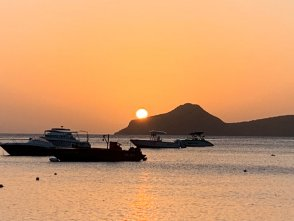Answer the question below using just one word or a short phrase: 
What is the color of the sky in the image?

Vibrant orange